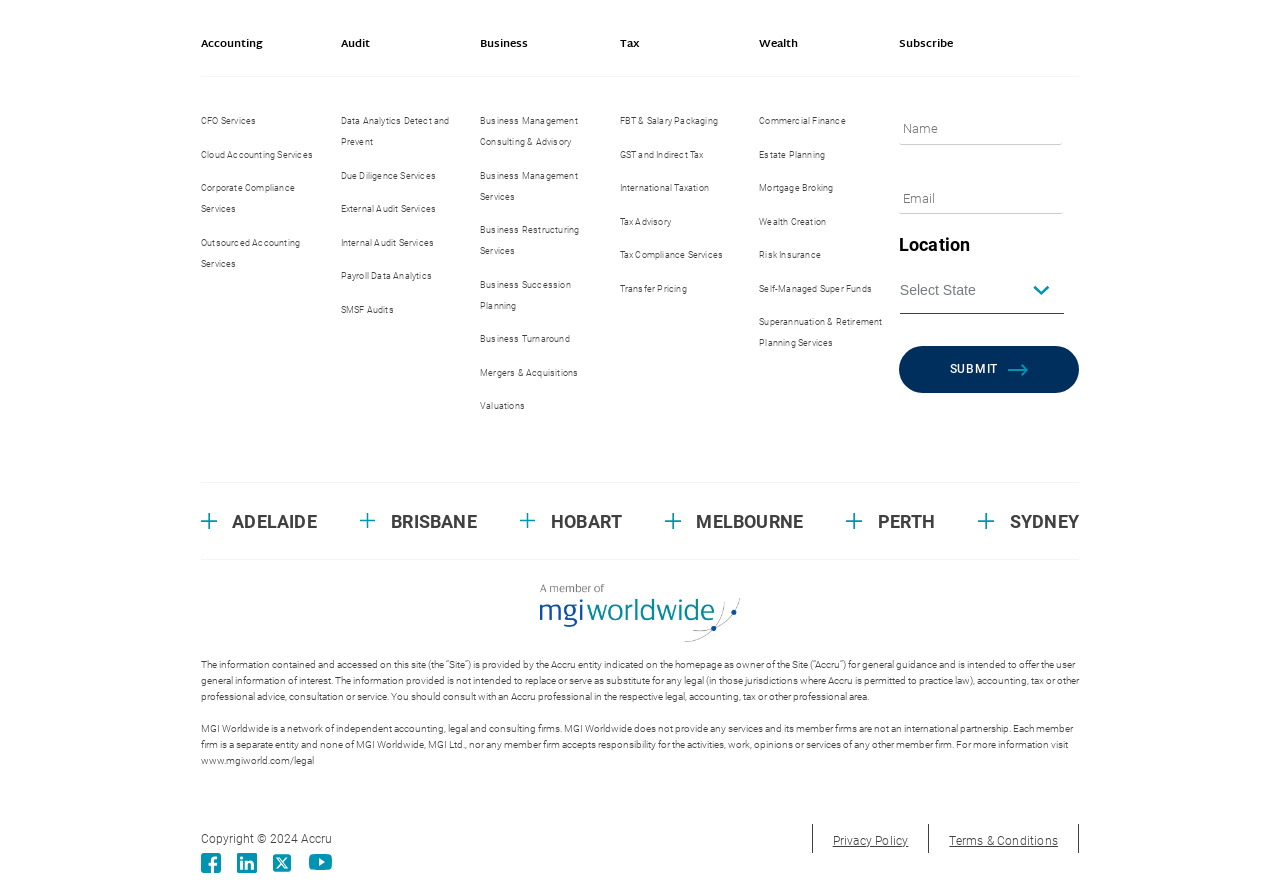What is the copyright year mentioned on the page?
Based on the image, answer the question with as much detail as possible.

The copyright year mentioned on the page is '2024' because it is mentioned in the static text element at the bottom of the page that says 'Copyright © 2024 Accru'.